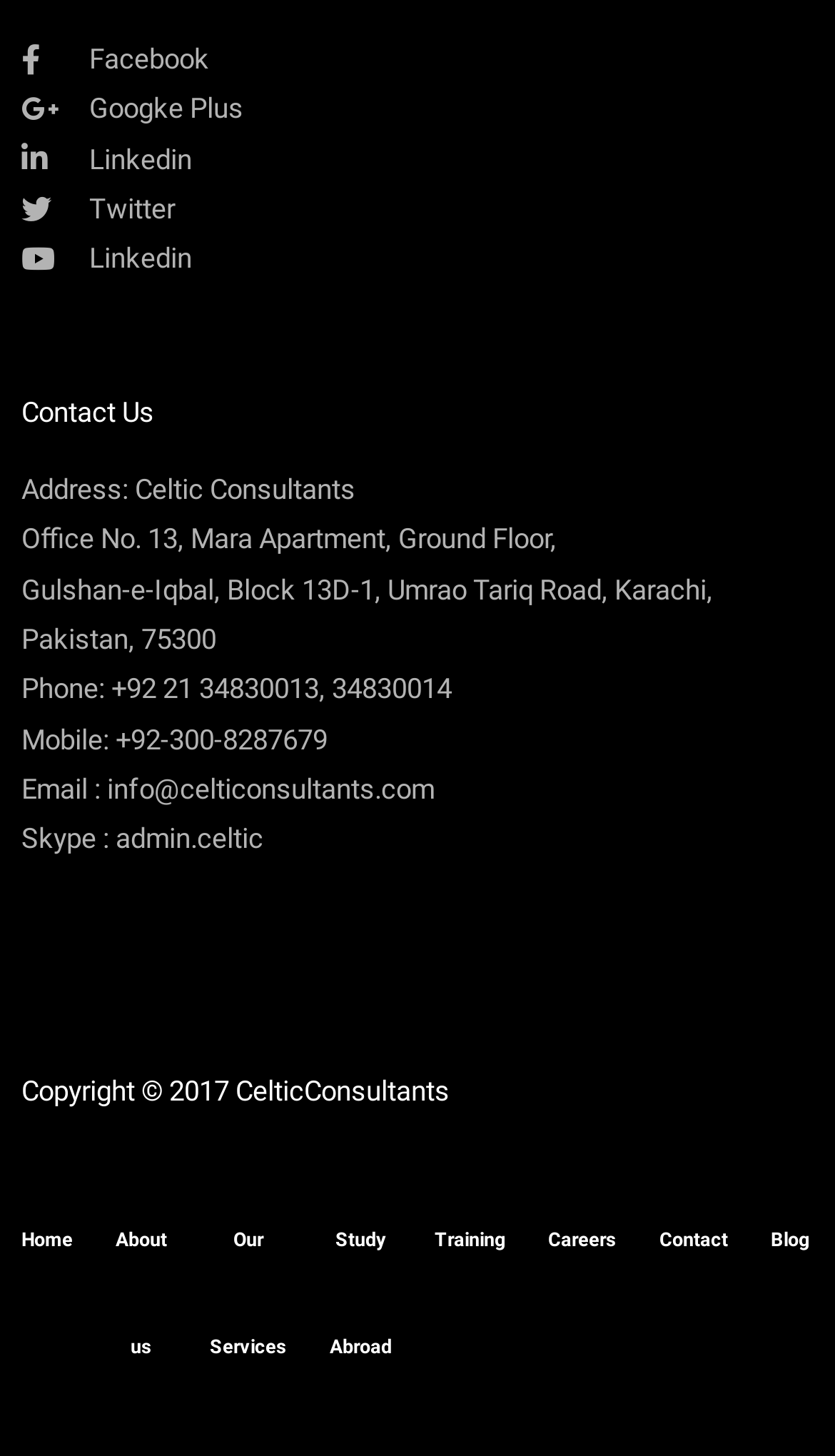Please provide a comprehensive response to the question below by analyzing the image: 
What is the copyright year of the website?

The webpage has a section with copyright information, which indicates that the copyright year of the website is 2017.